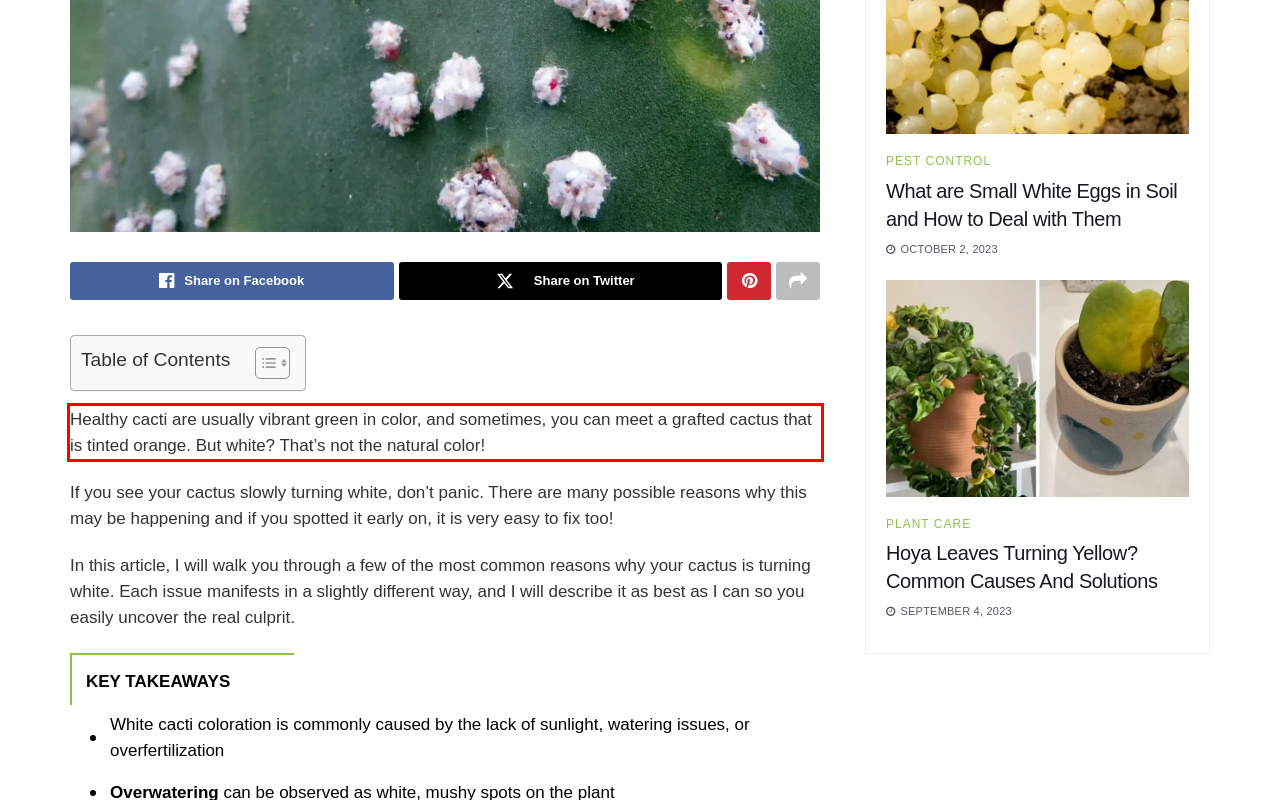Please perform OCR on the text within the red rectangle in the webpage screenshot and return the text content.

Healthy cacti are usually vibrant green in color, and sometimes, you can meet a grafted cactus that is tinted orange. But white? That’s not the natural color!